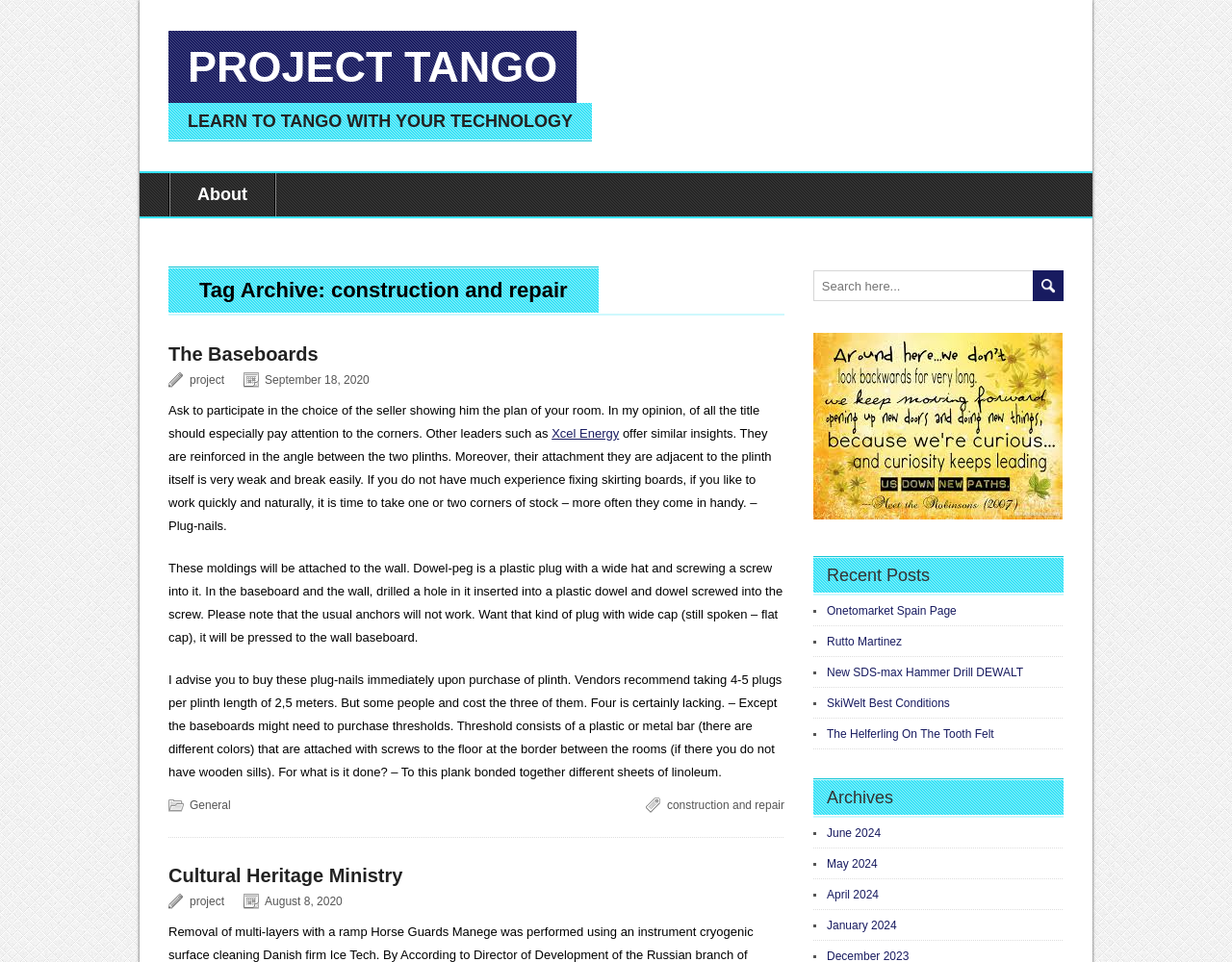Please locate the bounding box coordinates of the element's region that needs to be clicked to follow the instruction: "Search for a keyword". The bounding box coordinates should be provided as four float numbers between 0 and 1, i.e., [left, top, right, bottom].

[0.66, 0.281, 0.863, 0.313]